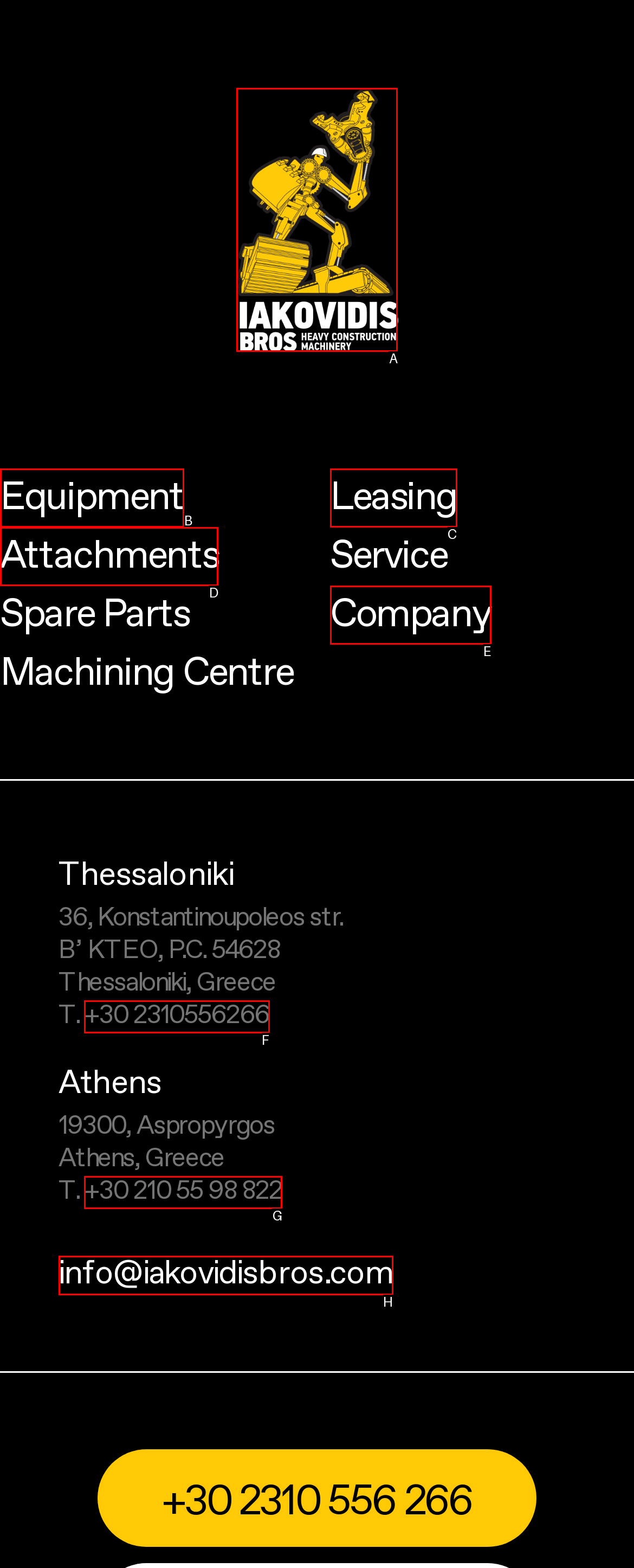Match the element description to one of the options: Attachments
Respond with the corresponding option's letter.

D